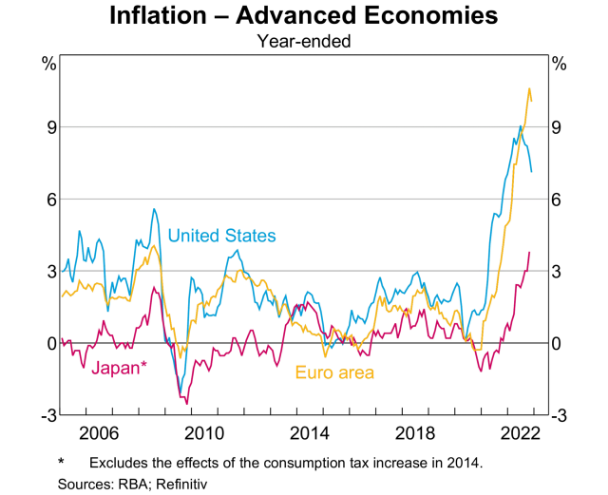What color represents the United States in the graph?
Answer the question with a single word or phrase derived from the image.

Blue